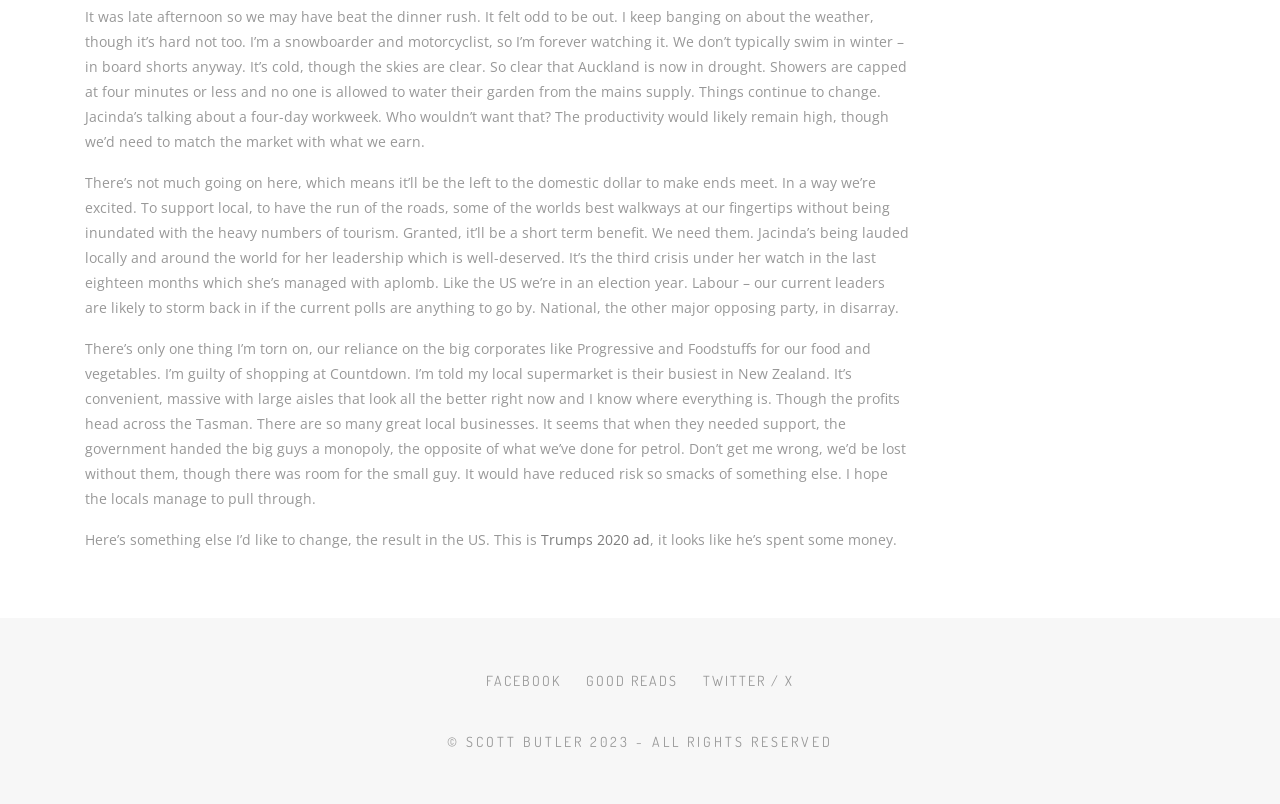Please give a succinct answer to the question in one word or phrase:
What is the author's concern about food and vegetables?

Reliance on big corporates